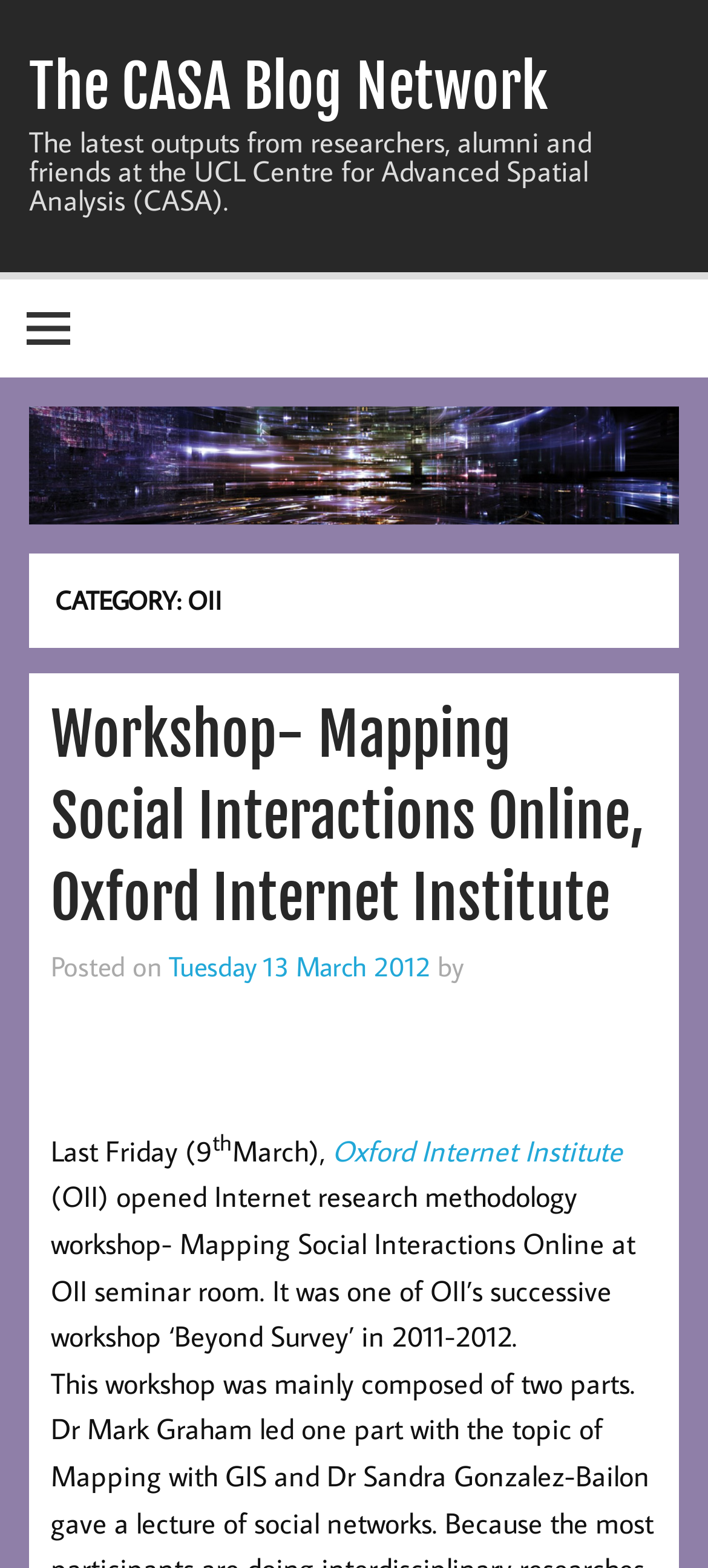Answer succinctly with a single word or phrase:
What is the name of the series of workshops?

Beyond Survey